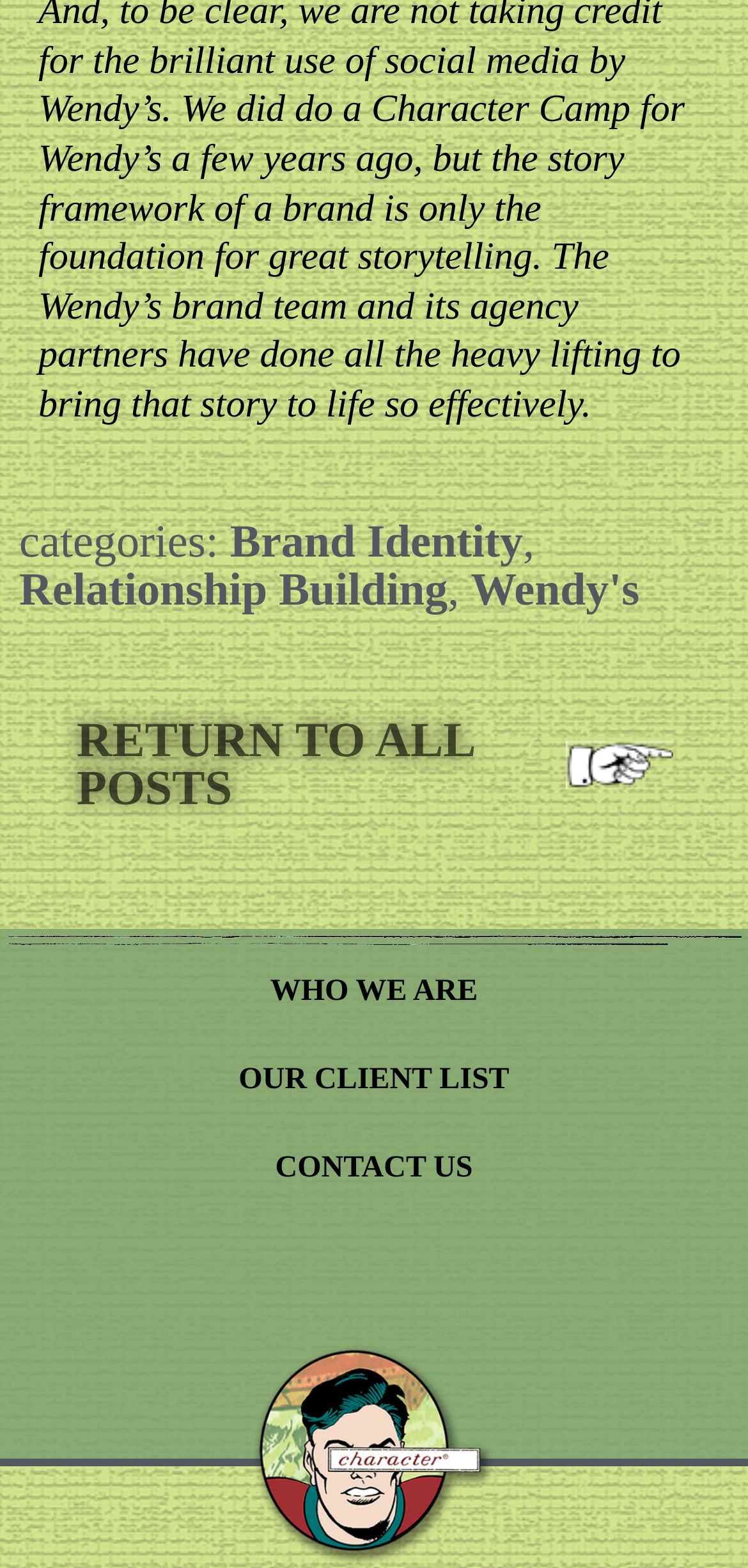From the image, can you give a detailed response to the question below:
How many main navigation links are at the bottom of the page?

There are three main navigation links at the bottom of the page, which are 'WHO WE ARE', 'OUR CLIENT LIST', and 'CONTACT US', located within the contentinfo element with a bounding box of [0.0, 0.592, 1.0, 0.935].